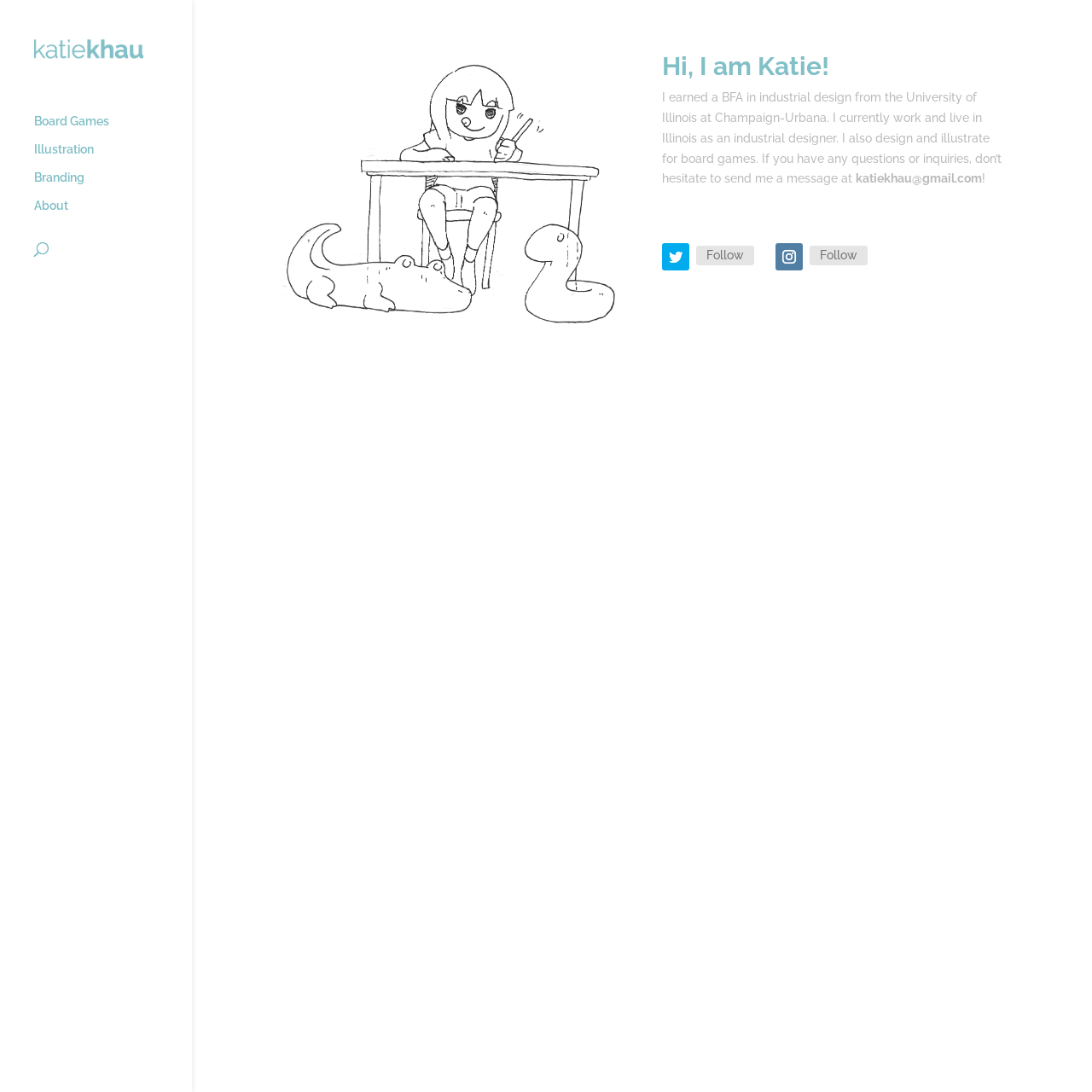Using the format (top-left x, top-left y, bottom-right x, bottom-right y), provide the bounding box coordinates for the described UI element. All values should be floating point numbers between 0 and 1: name="s" placeholder="Search …" title="Search for:"

[0.031, 0.212, 0.133, 0.243]